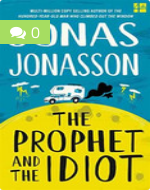What color is the background of the author's name?
Answer the question with a thorough and detailed explanation.

The author's name is highlighted at the top of the book cover in white against a blue background, which indicates the color of the background is blue.